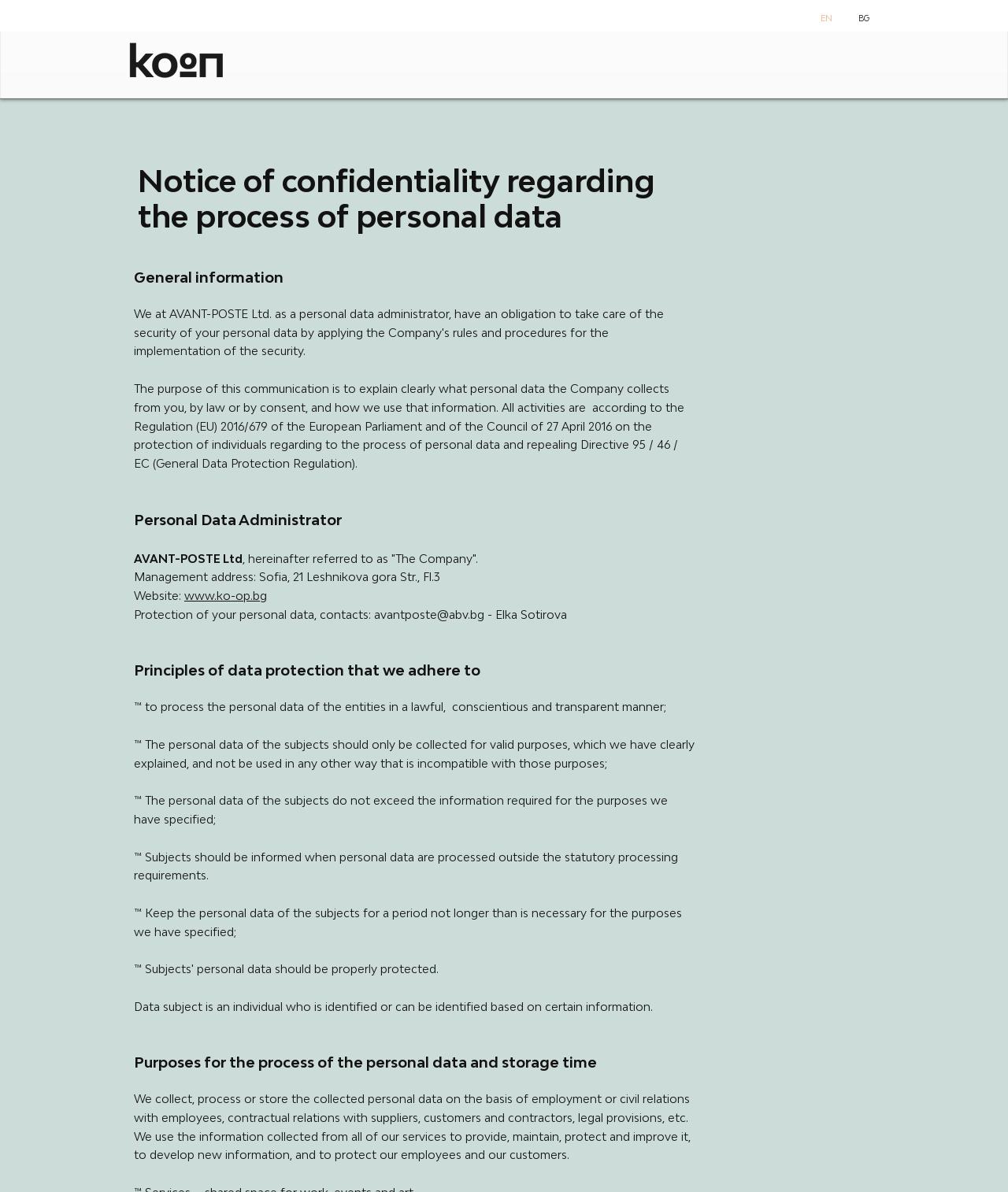What is the purpose of this communication?
Can you provide a detailed and comprehensive answer to the question?

The purpose of this communication is to clearly explain what personal data the Company collects from individuals, by law or by consent, and how they use that information, as stated in the first paragraph of the webpage.